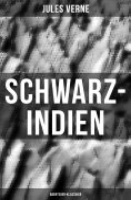Analyze the image and describe all key details you can observe.

This image showcases the cover of the eBook titled "Schwarz-Indien," authored by Jules Verne. The cover features a text-based design with the title prominently displayed in bold, white letters against an abstract background that hints at adventure and exploration, common themes in Verne's works. The author's name, "Jules Verne," is also included, emphasizing his literary prominence. This eBook is likely categorized within the adventure genre, appealing to those interested in classic literature filled with exploration and intrigue. It is part of a selection of eBooks available from the same author, inviting readers to delve into Verne's imaginative narratives.